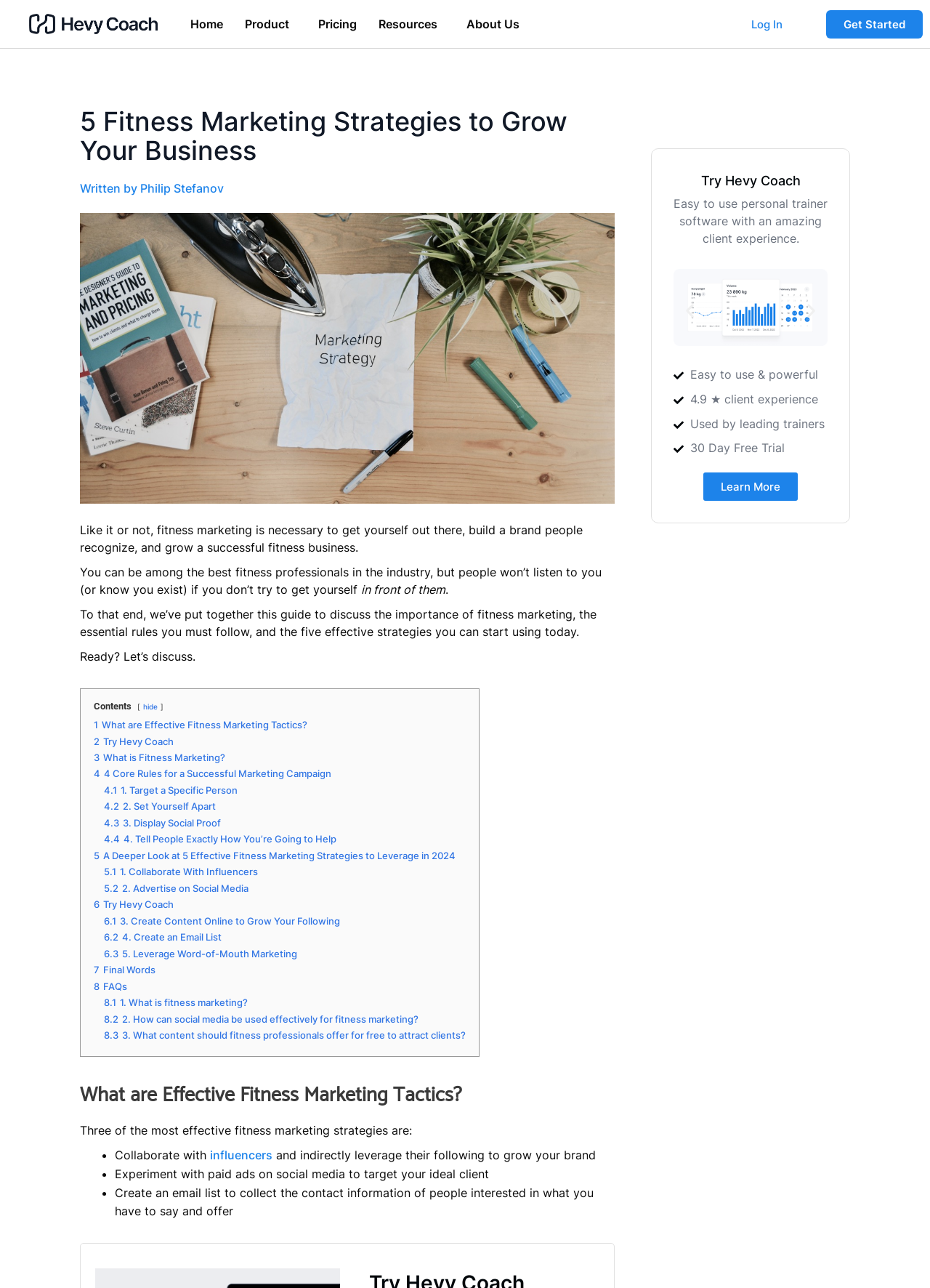Locate the bounding box coordinates of the area to click to fulfill this instruction: "Read the article '5 Fitness Marketing Strategies to Grow Your Business'". The bounding box should be presented as four float numbers between 0 and 1, in the order [left, top, right, bottom].

[0.086, 0.083, 0.661, 0.128]